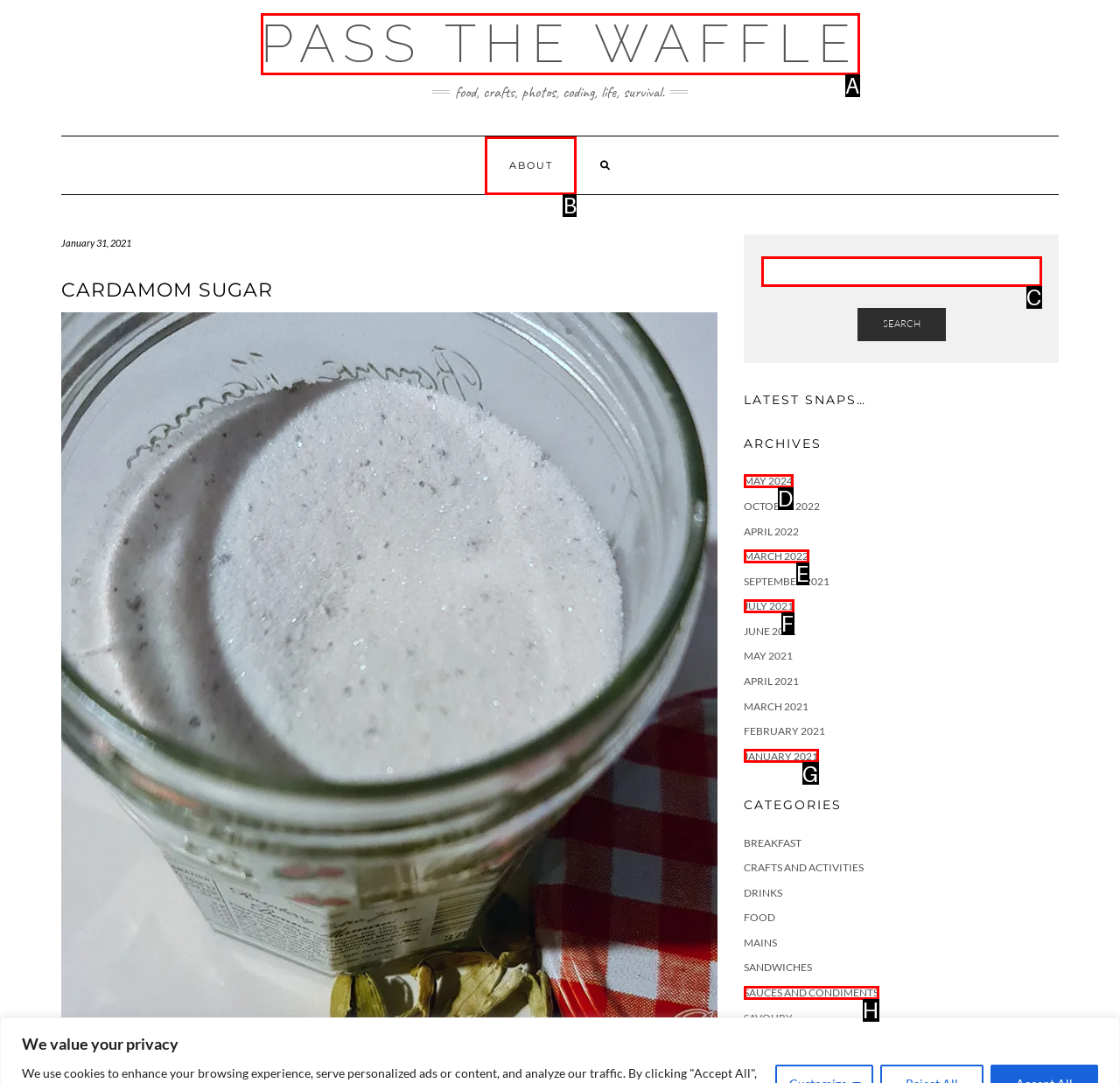Please determine which option aligns with the description: January 2021. Respond with the option’s letter directly from the available choices.

G